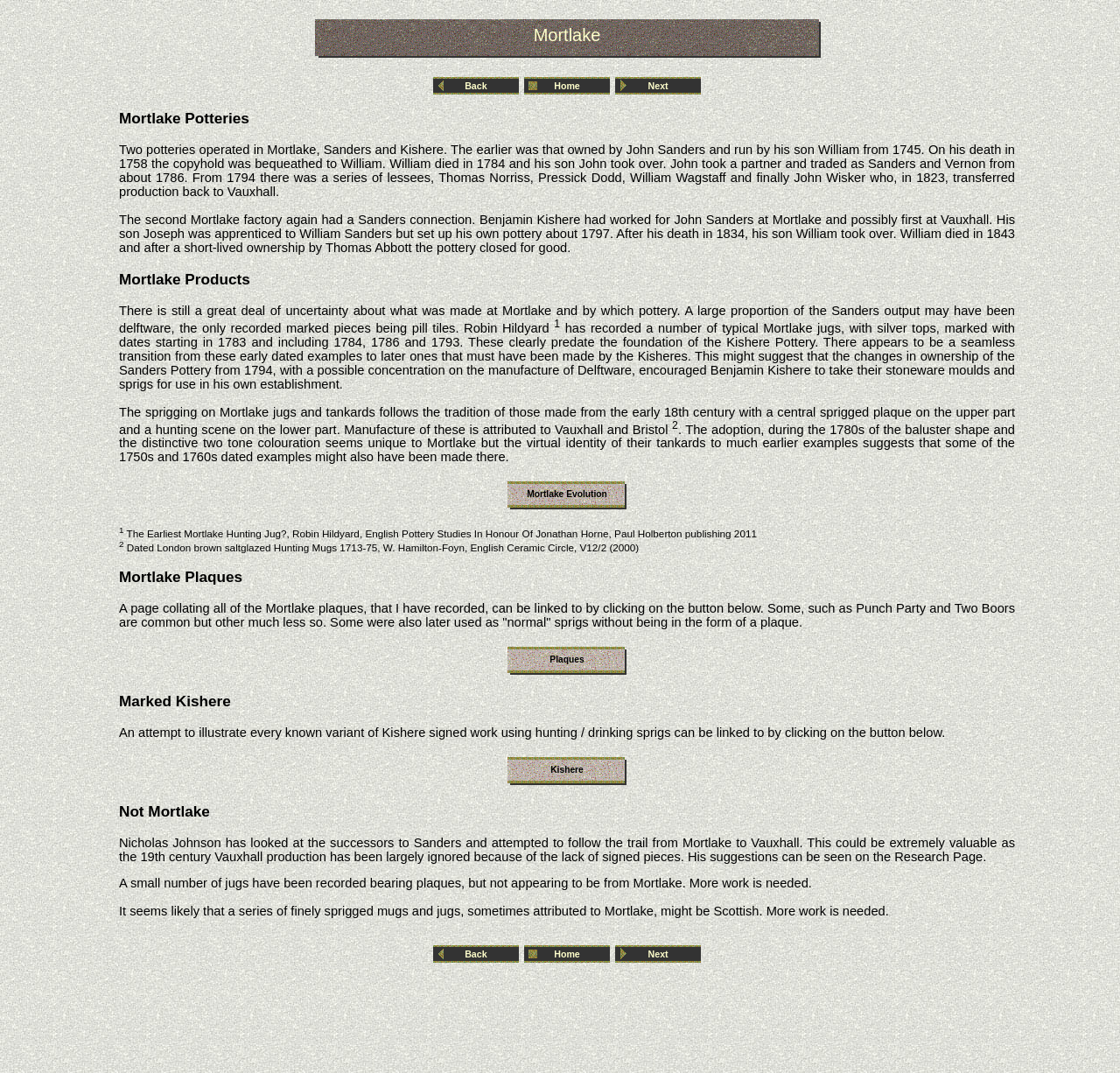Provide a single word or phrase answer to the question: 
What type of pottery is discussed on this webpage?

Mortlake